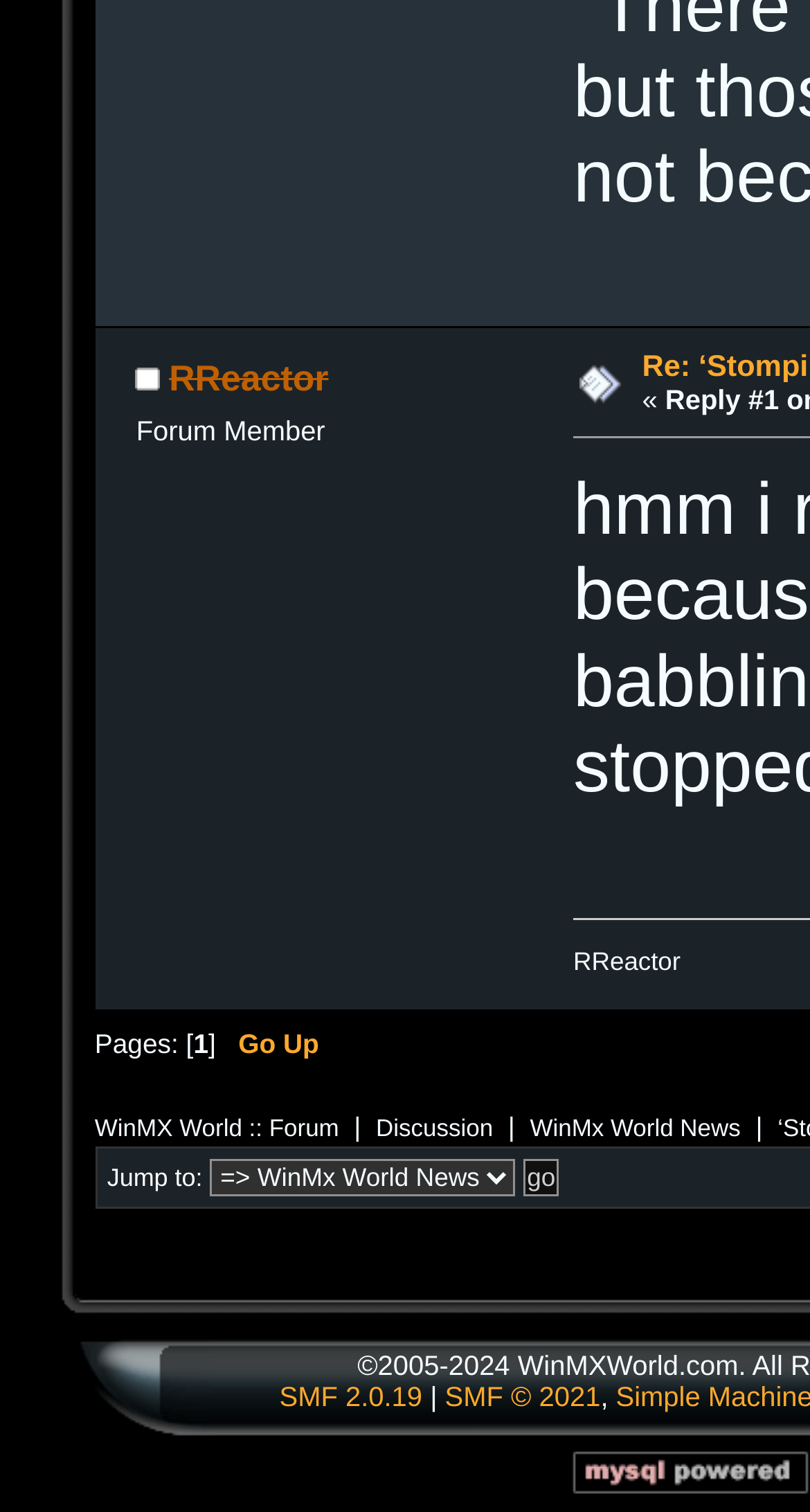Locate the bounding box coordinates of the UI element described by: "SMF © 2021". Provide the coordinates as four float numbers between 0 and 1, formatted as [left, top, right, bottom].

[0.549, 0.913, 0.741, 0.934]